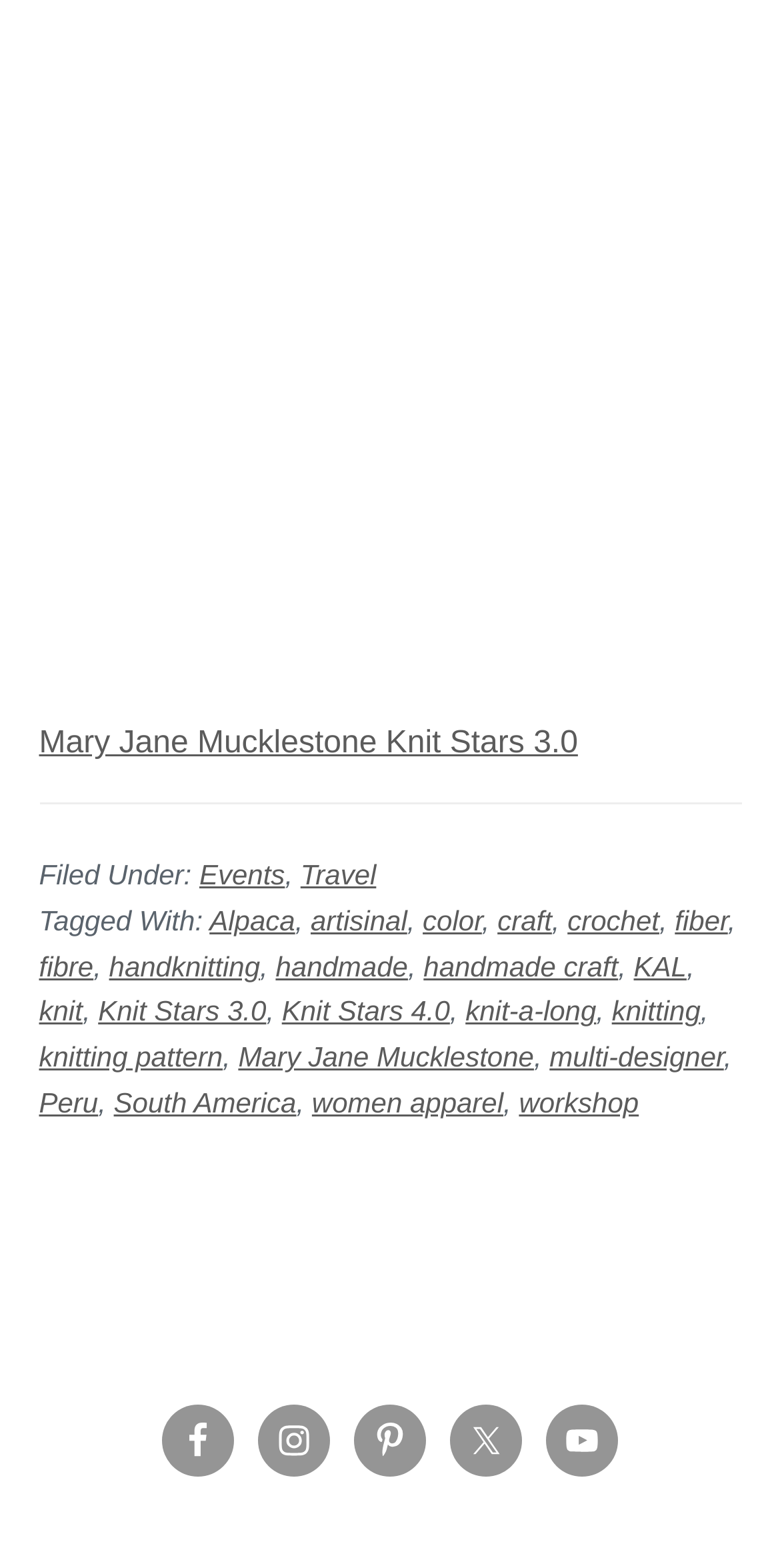Identify the bounding box coordinates of the specific part of the webpage to click to complete this instruction: "Click on the Instagram link".

[0.331, 0.896, 0.423, 0.942]